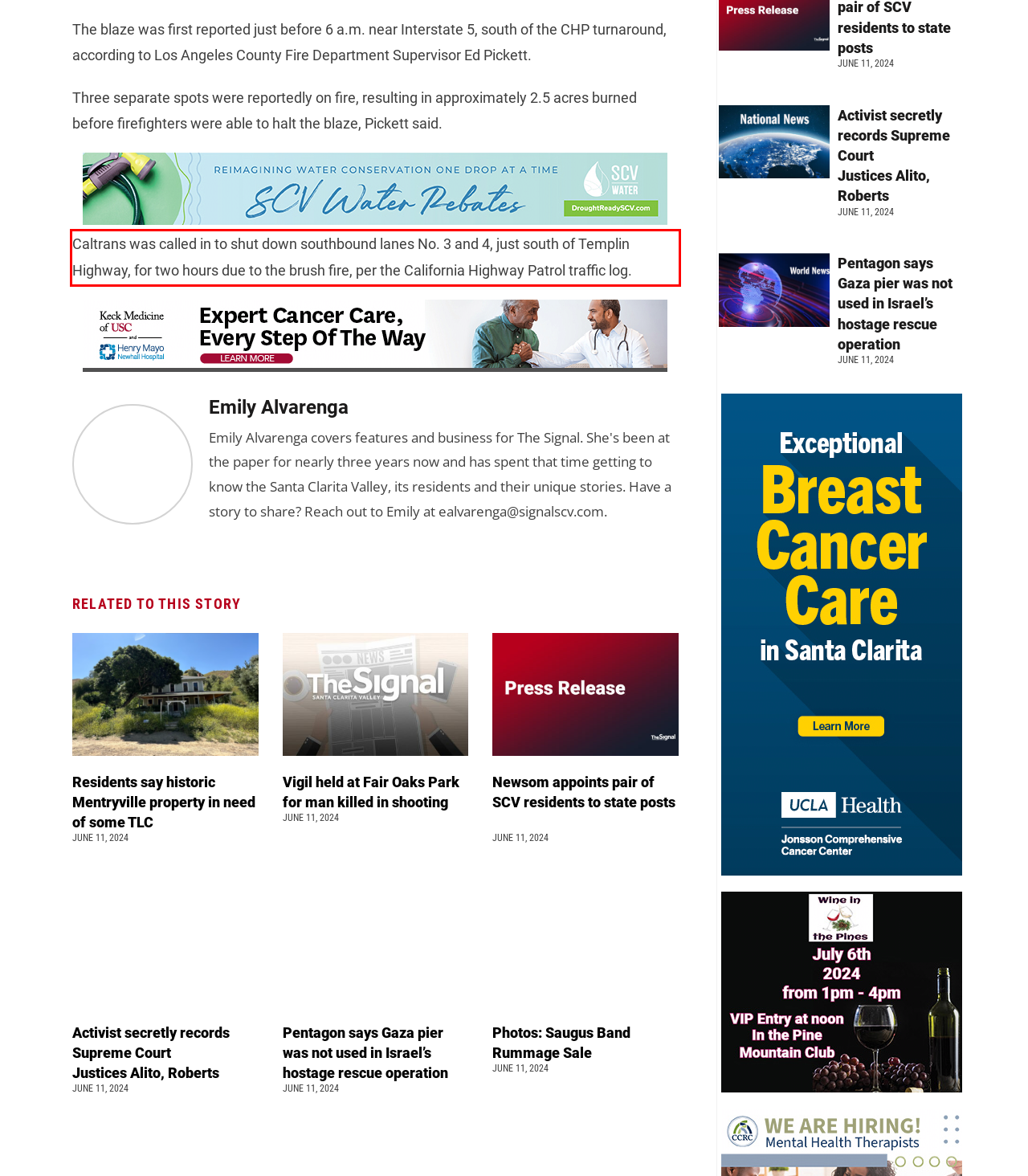From the screenshot of the webpage, locate the red bounding box and extract the text contained within that area.

Caltrans was called in to shut down southbound lanes No. 3 and 4, just south of Templin Highway, for two hours due to the brush fire, per the California Highway Patrol traffic log.